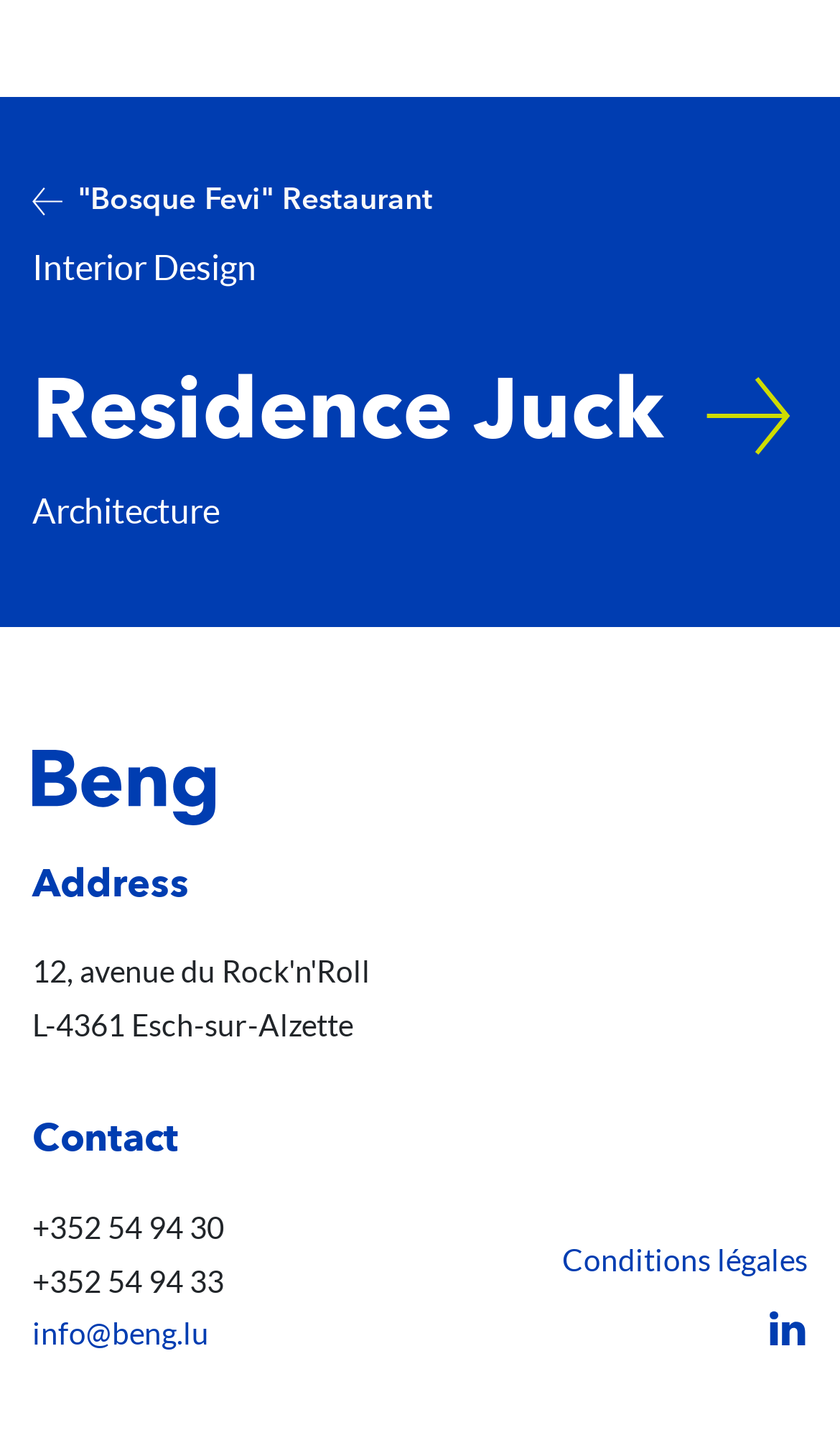Locate the bounding box of the UI element described in the following text: "info@beng.lu".

[0.038, 0.908, 0.249, 0.933]